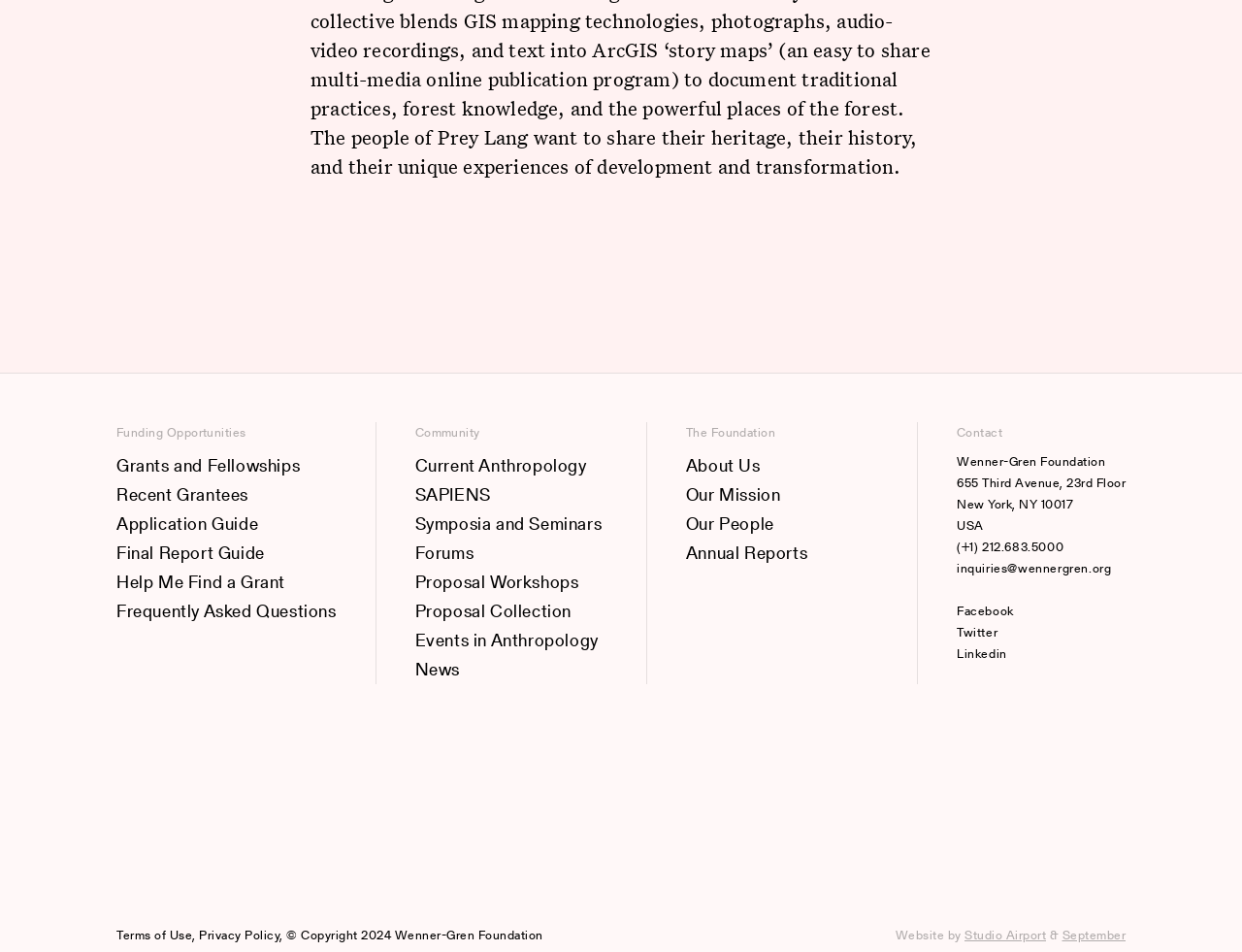Locate the bounding box coordinates of the segment that needs to be clicked to meet this instruction: "Learn about the Wenner-Gren Foundation's mission".

[0.552, 0.504, 0.707, 0.535]